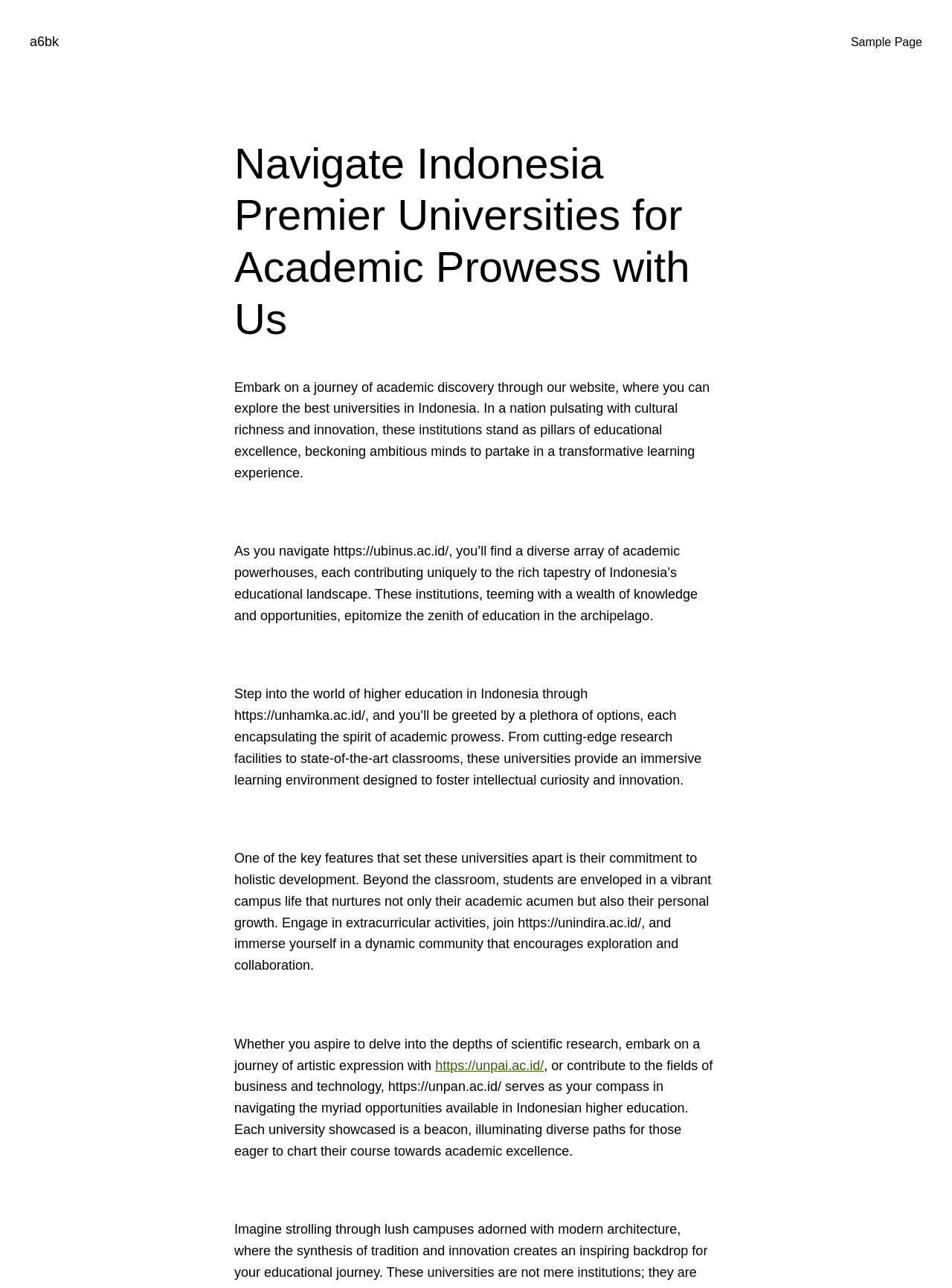Determine the main heading of the webpage and generate its text.

Navigate Indonesia Premier Universities for Academic Prowess with Us